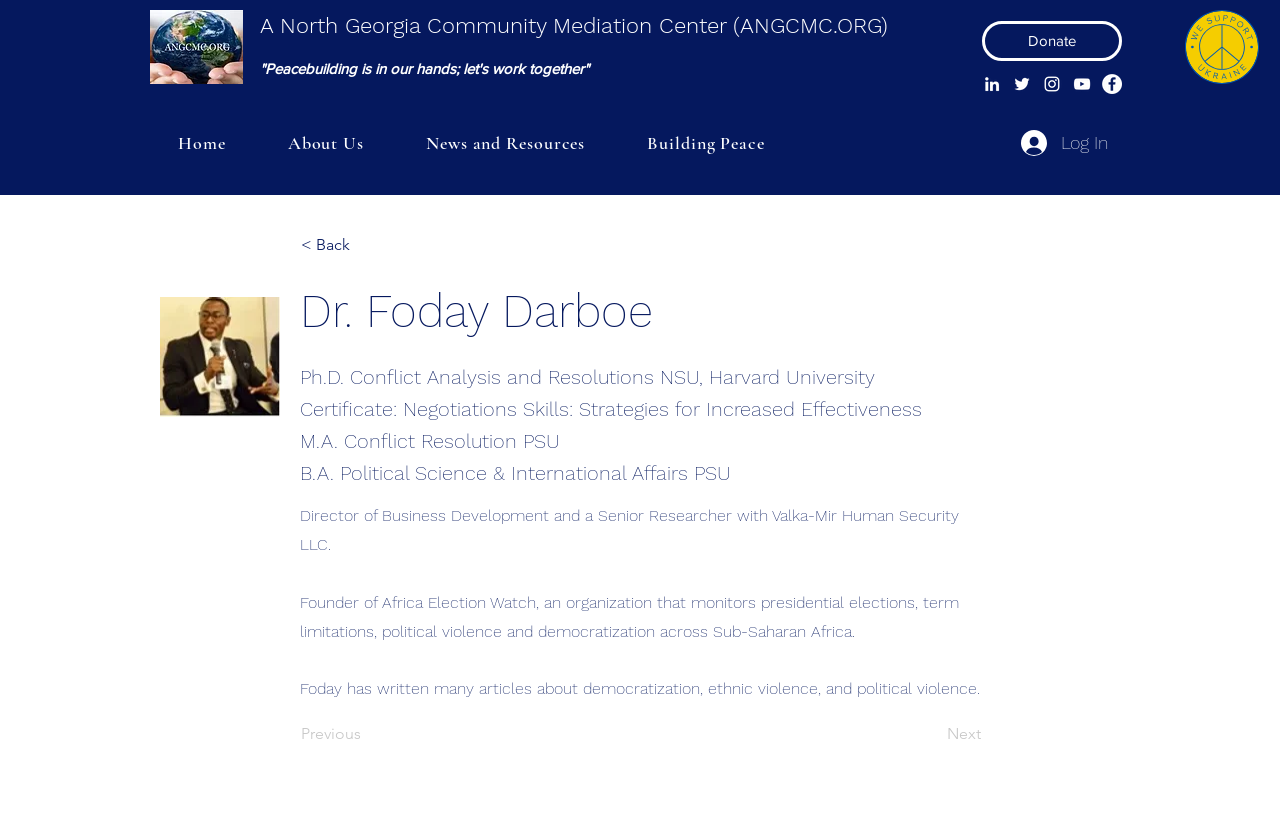Locate the bounding box of the UI element defined by this description: "Mkufi Dindai". The coordinates should be given as four float numbers between 0 and 1, formatted as [left, top, right, bottom].

None